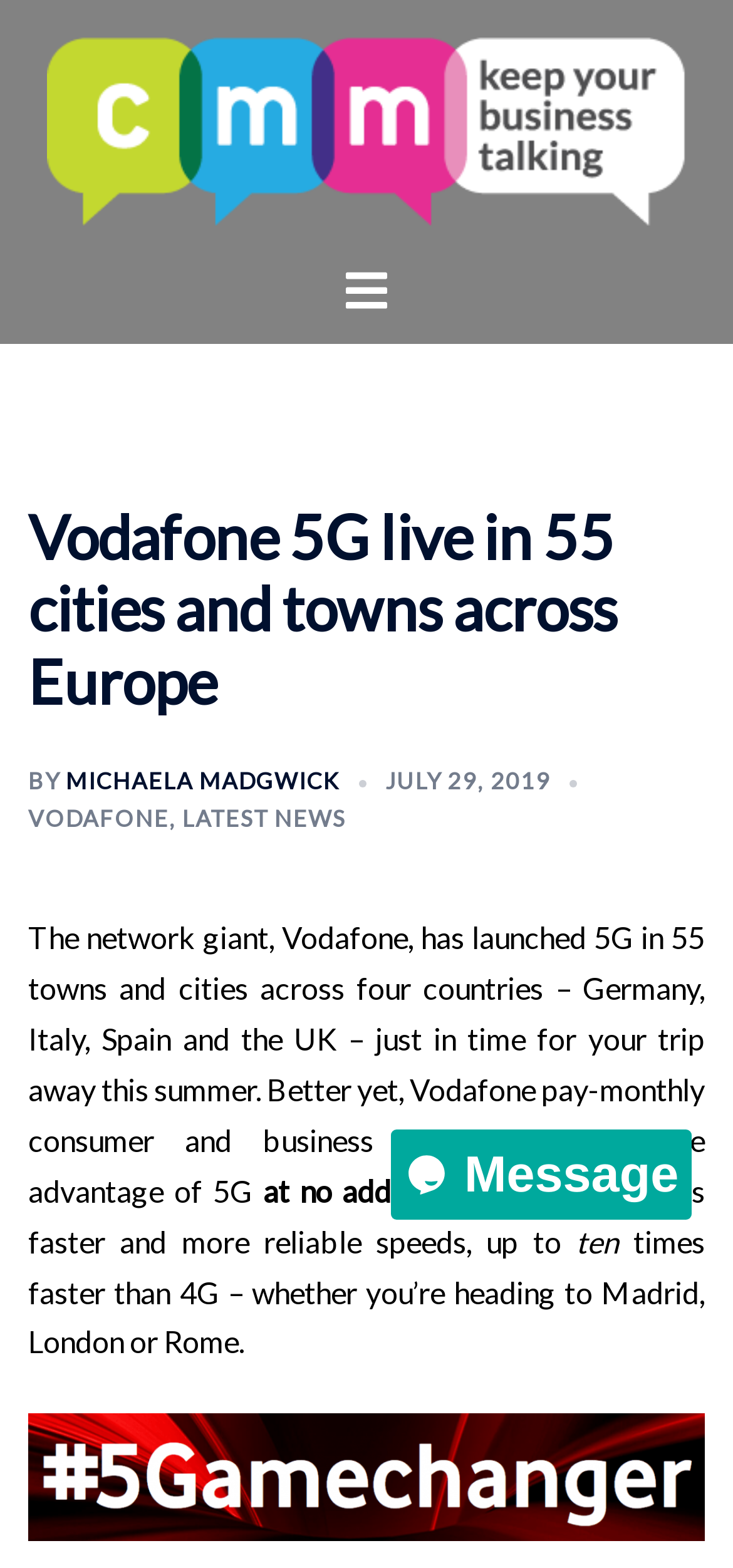Illustrate the webpage thoroughly, mentioning all important details.

The webpage appears to be a news article about Vodafone's 5G network launch. At the top, there is a link to "CMM Telecoms | Business Telecoms Provider" accompanied by an image with the same description. Below this, there is a toggle menu button.

The main content of the page is divided into two sections. The first section has a heading that reads "Vodafone 5G live in 55 cities and towns across Europe". Below this heading, there are three links: "MICHAELA MADGWICK", "JULY 29, 2019", and "VODAFONE". The "JULY 29, 2019" link also contains a time element.

The second section of the main content consists of a block of text that describes Vodafone's 5G launch. The text is divided into four paragraphs. The first paragraph explains that Vodafone has launched 5G in 55 towns and cities across four countries. The second paragraph mentions that Vodafone customers can take advantage of 5G at no additional cost. The third paragraph describes the benefits of 5G, including faster and more reliable speeds. The fourth paragraph provides more details about the speed increase, stating that it is up to ten times faster than 4G.

To the right of the main content, there is an iframe containing a chat widget.